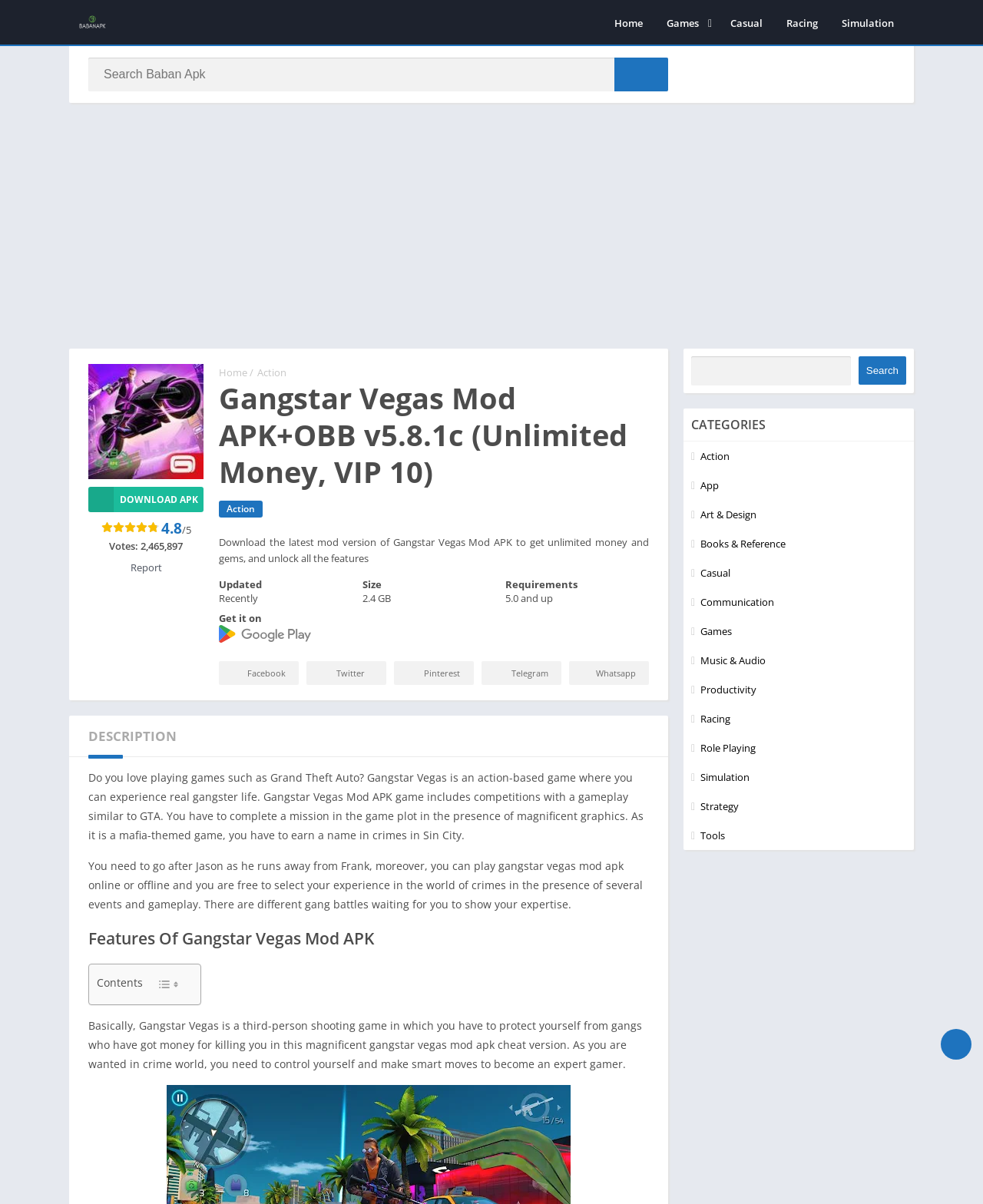Answer this question in one word or a short phrase: What type of game is Gangstar Vegas?

Third-person shooting game